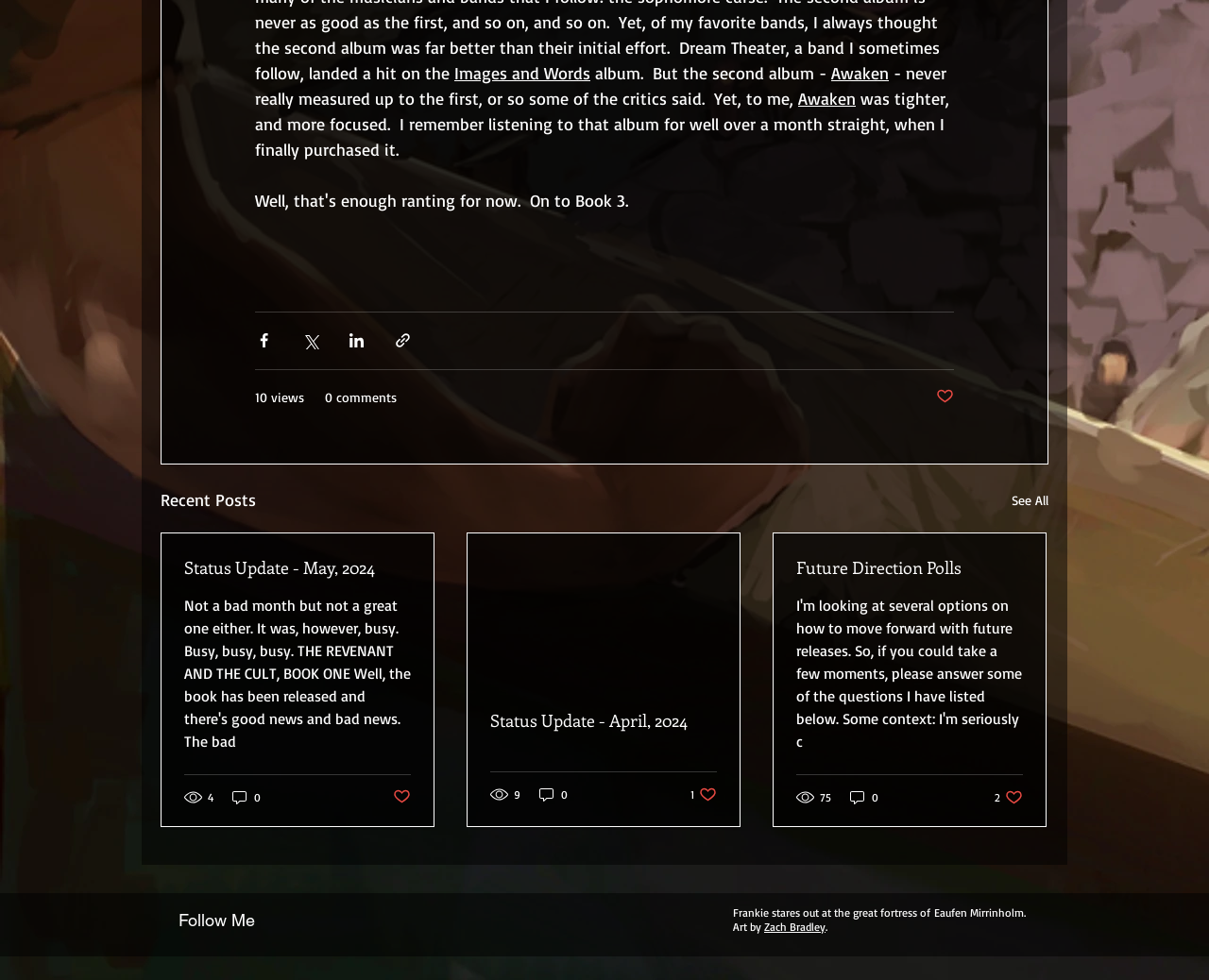Please respond to the question with a concise word or phrase:
How many likes does the 'Status Update - April, 2024' post have?

1 like